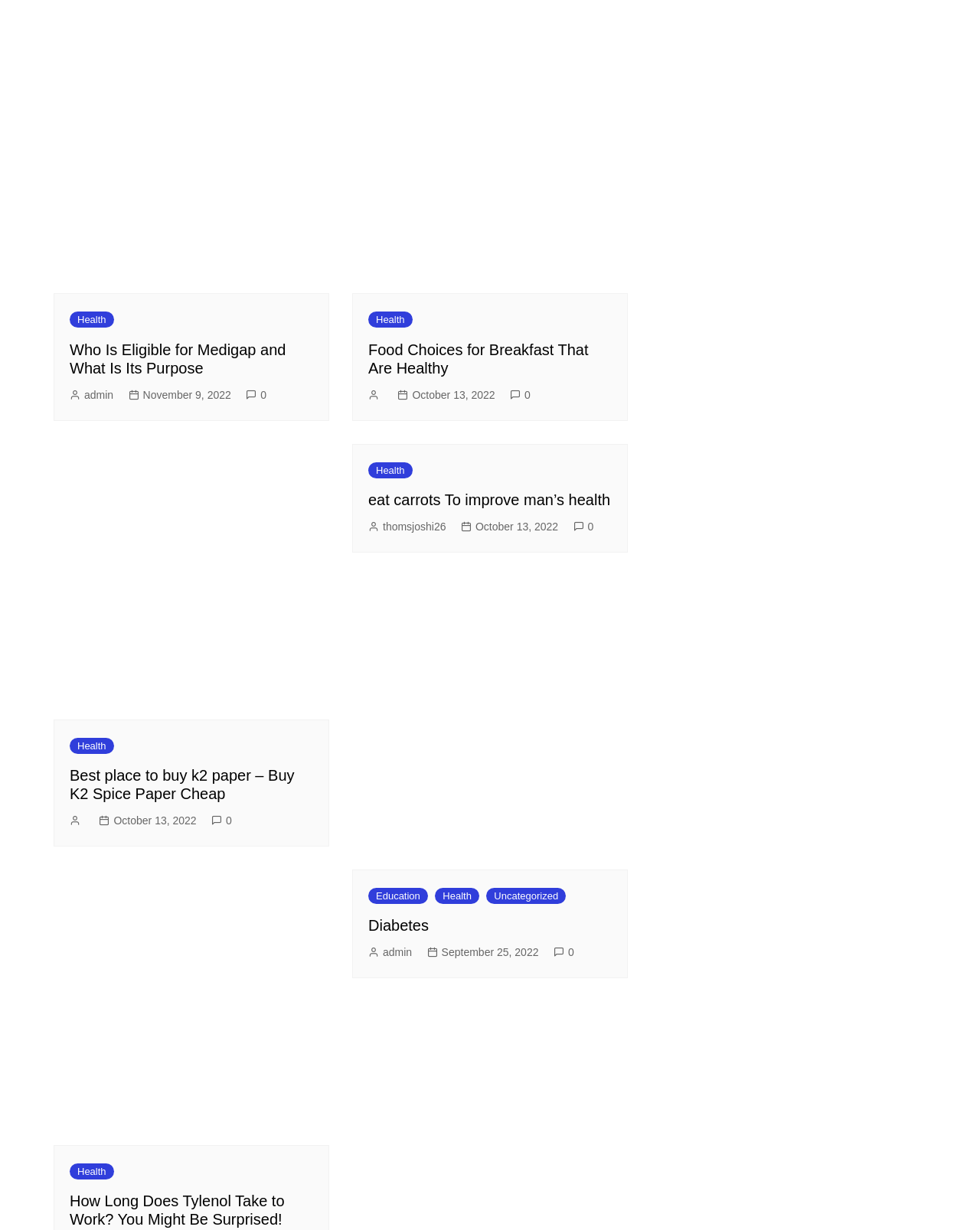Please locate the bounding box coordinates of the element's region that needs to be clicked to follow the instruction: "Explore the 'Diabetes' category". The bounding box coordinates should be provided as four float numbers between 0 and 1, i.e., [left, top, right, bottom].

[0.376, 0.745, 0.624, 0.76]